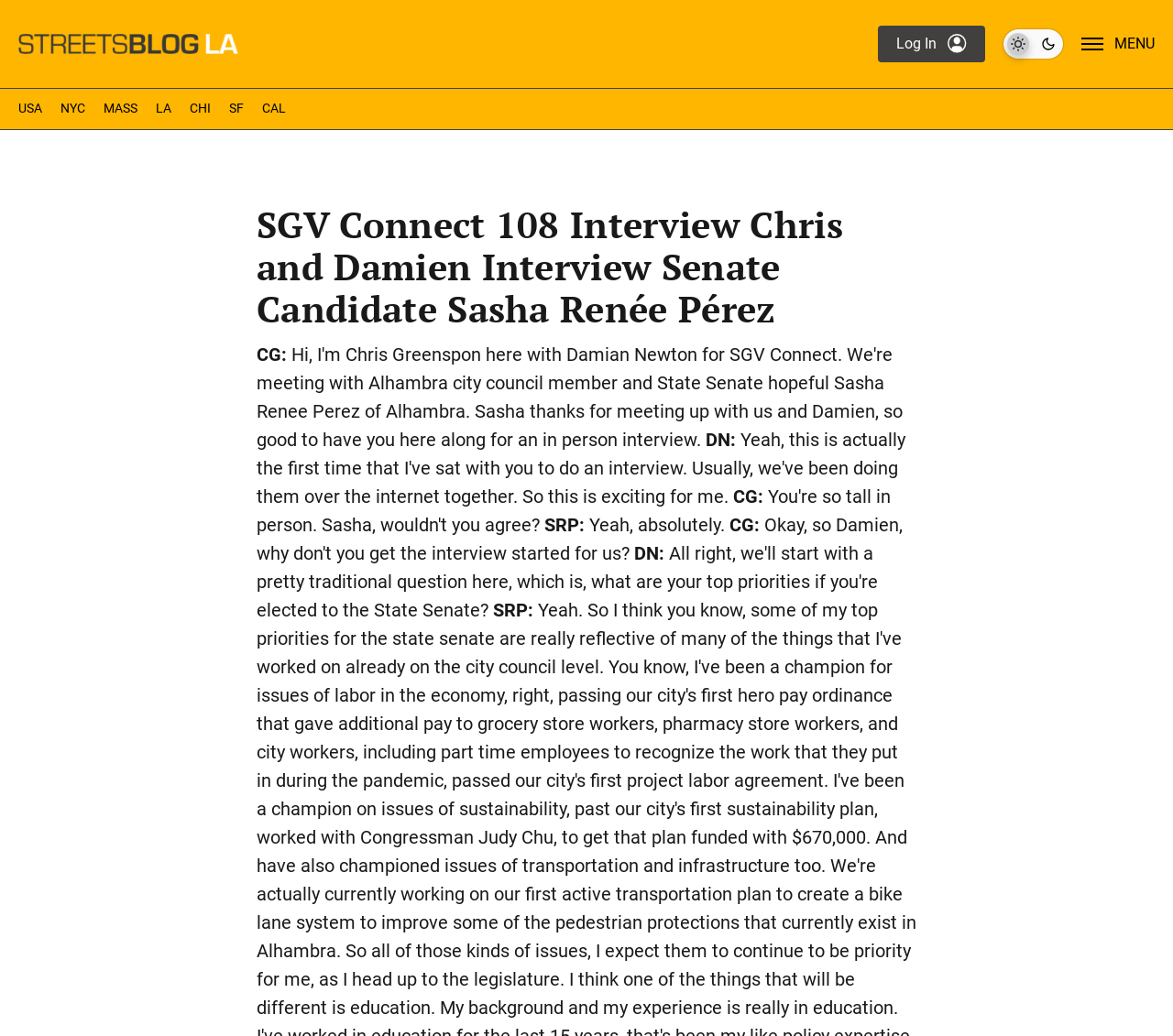Provide an in-depth description of the elements and layout of the webpage.

This webpage appears to be a podcast episode page from Streetsblog Los Angeles. At the top left, there is a link to the Streetsblog Los Angeles home page, accompanied by a small image. On the top right, there are three elements: a link to log in, a checkbox to toggle dark theme, and a button to open the menu. The menu button is accompanied by a small image and the text "MENU".

Below the top section, there is a navigation bar with links to different cities, including USA, NYC, MASS, LA, CHI, SF, and CAL. 

The main content of the page is an interview transcript, titled "SGV Connect 108 Interview Chris and Damien Interview Senate Candidate Sasha Renée Pérez". The title is a heading that spans most of the width of the page. The transcript is divided into sections, each marked by a speaker's initials, such as "CG:", "DN:", and "SRP:". The speakers' dialogue is presented in a conversational format, with each speaker's text following their initials.